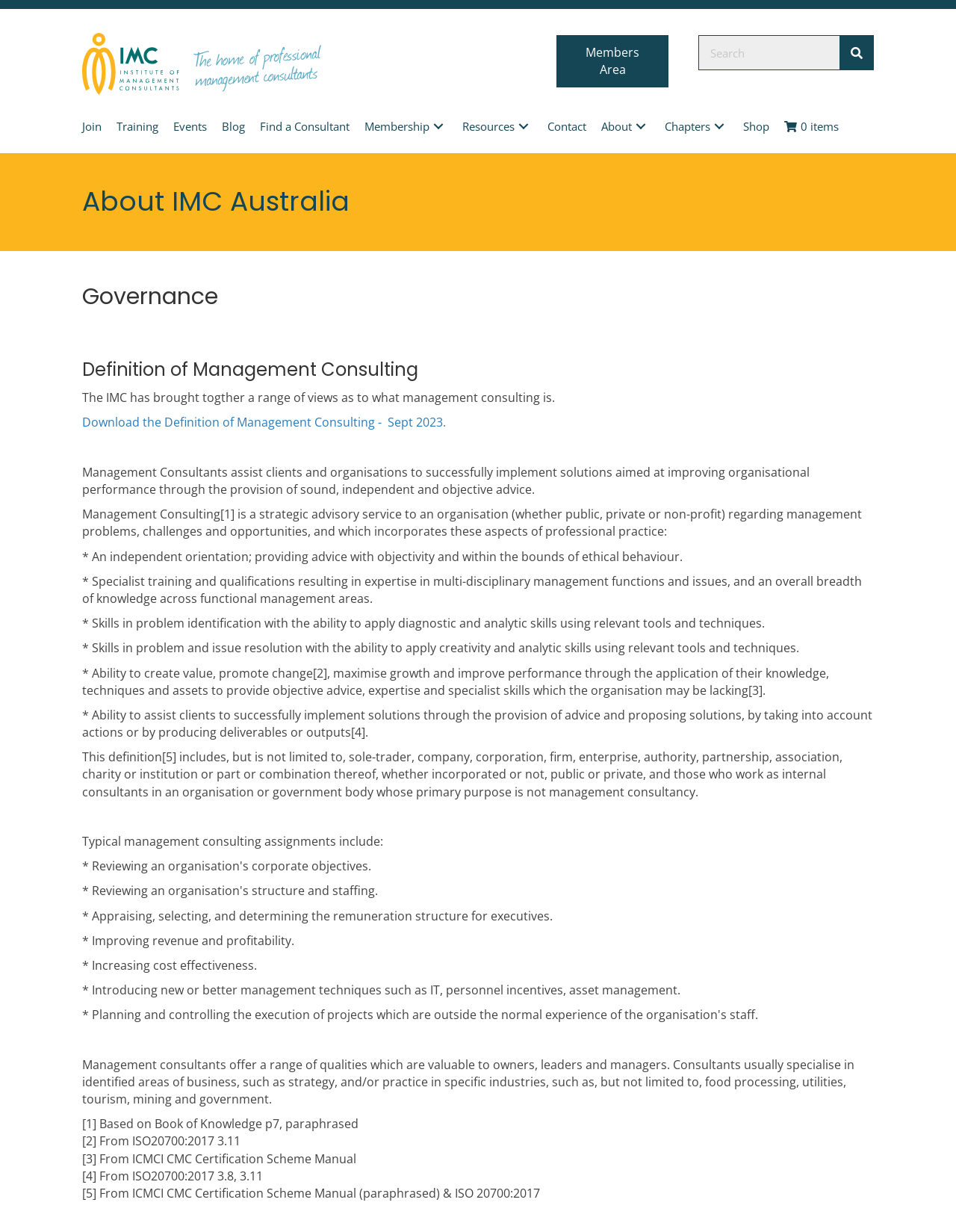Construct a comprehensive description capturing every detail on the webpage.

The webpage is about the definition of management consulting provided by the IMC (Institute of Management Consultants) Australia. At the top, there is a logo and a link to the IMC Australia website, accompanied by a search form and a button to access the members' area. Below this, there is a navigation menu with links to various sections, including "Join", "Training", "Events", "Blog", "Find a Consultant", "Membership", "Resources", "Contact", "About", and "Chapters".

The main content of the page is divided into sections, starting with a heading "About IMC Australia" followed by a heading "Governance" and then "Definition of Management Consulting". The definition is explained in detail, stating that management consulting is a strategic advisory service that provides independent and objective advice to organizations to improve their performance. This service incorporates various aspects, including an independent orientation, specialist training and qualifications, problem identification and resolution skills, and the ability to create value and promote change.

The definition is further elaborated, explaining that management consultants offer a range of qualities that are valuable to owners, leaders, and managers, and that they usually specialize in identified areas of business or practice in specific industries. The page also lists typical management consulting assignments, such as appraising and selecting executives, improving revenue and profitability, and introducing new management techniques.

Throughout the page, there are references to various sources, including the Book of Knowledge, ISO 20700:2017, and the ICMCI CMC Certification Scheme Manual, which are cited to support the definition and explanation of management consulting.